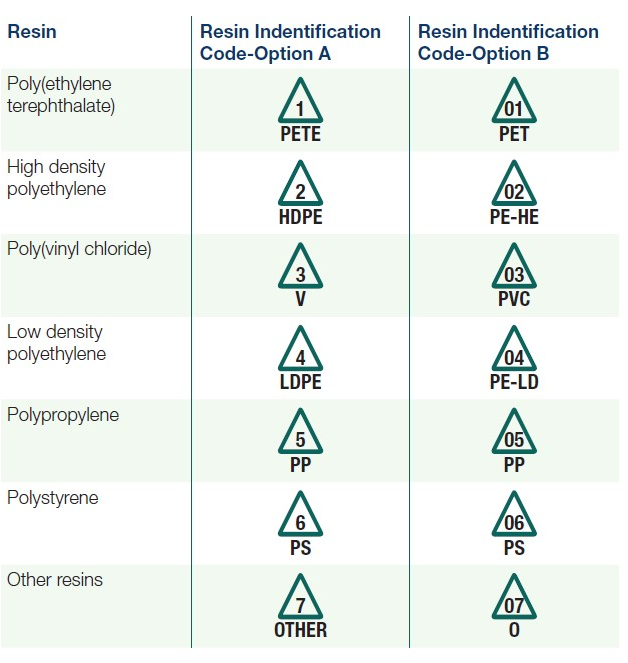Offer a detailed narrative of the scene shown in the image.

The image presents a detailed table of resin codes as established by ASTM International, outlining the types of plastics used in containers and their respective identification codes. The table is divided into three columns: the first lists the type of resin, while the second and third contain the Resin Identification Codes—Option A and Option B—highlighting the specific codes assigned to each resin. By providing insight into the common plastics, the table aims to help individuals understand the recycling potential of their products. This is crucial for informed recycling decisions, as different types of plastics may have varying levels of acceptability in local recycling programs. The image also credits ASTM International for the source of the information shown.